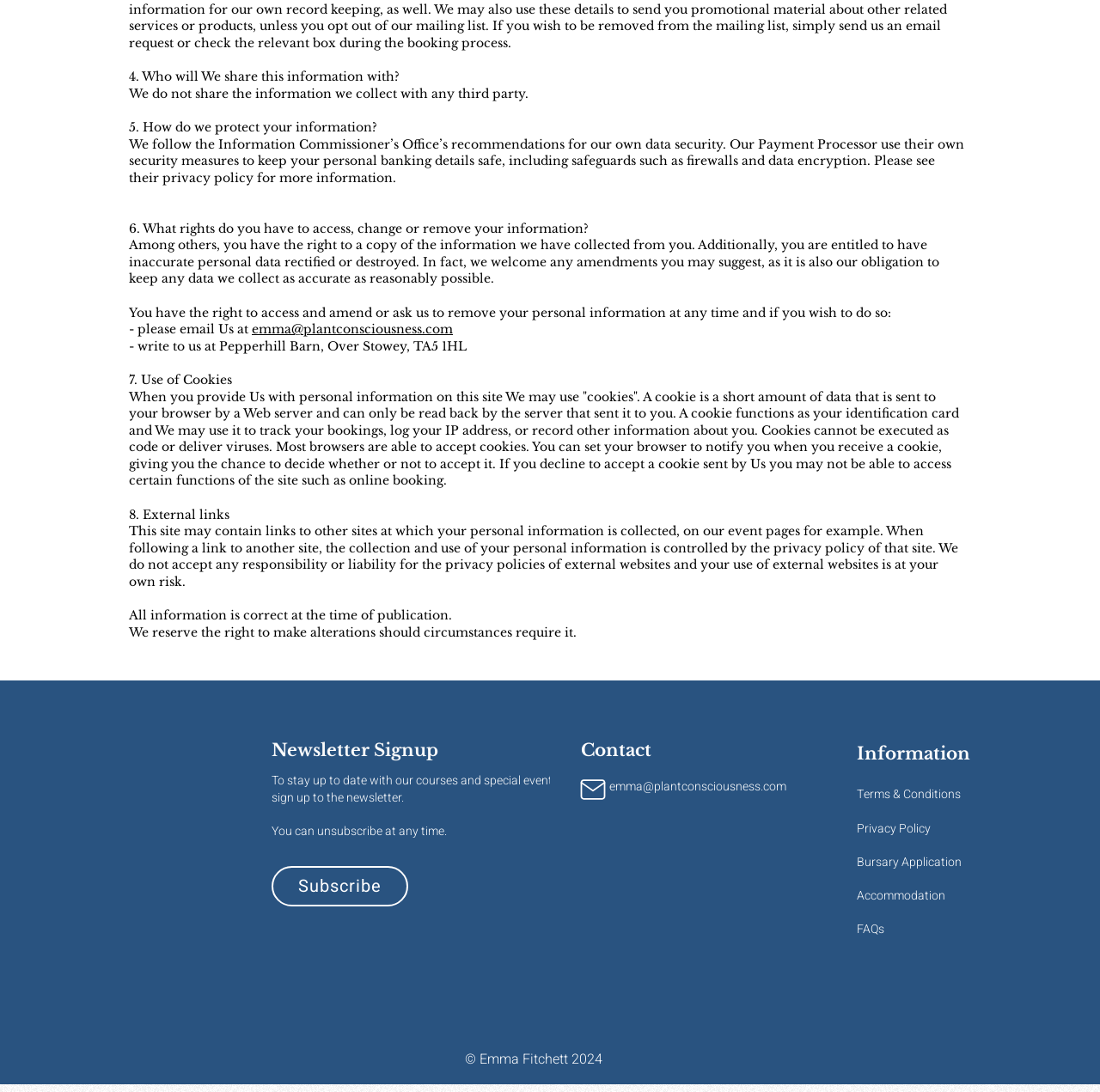Identify the bounding box coordinates of the region I need to click to complete this instruction: "Click the Facebook link".

[0.524, 0.8, 0.554, 0.831]